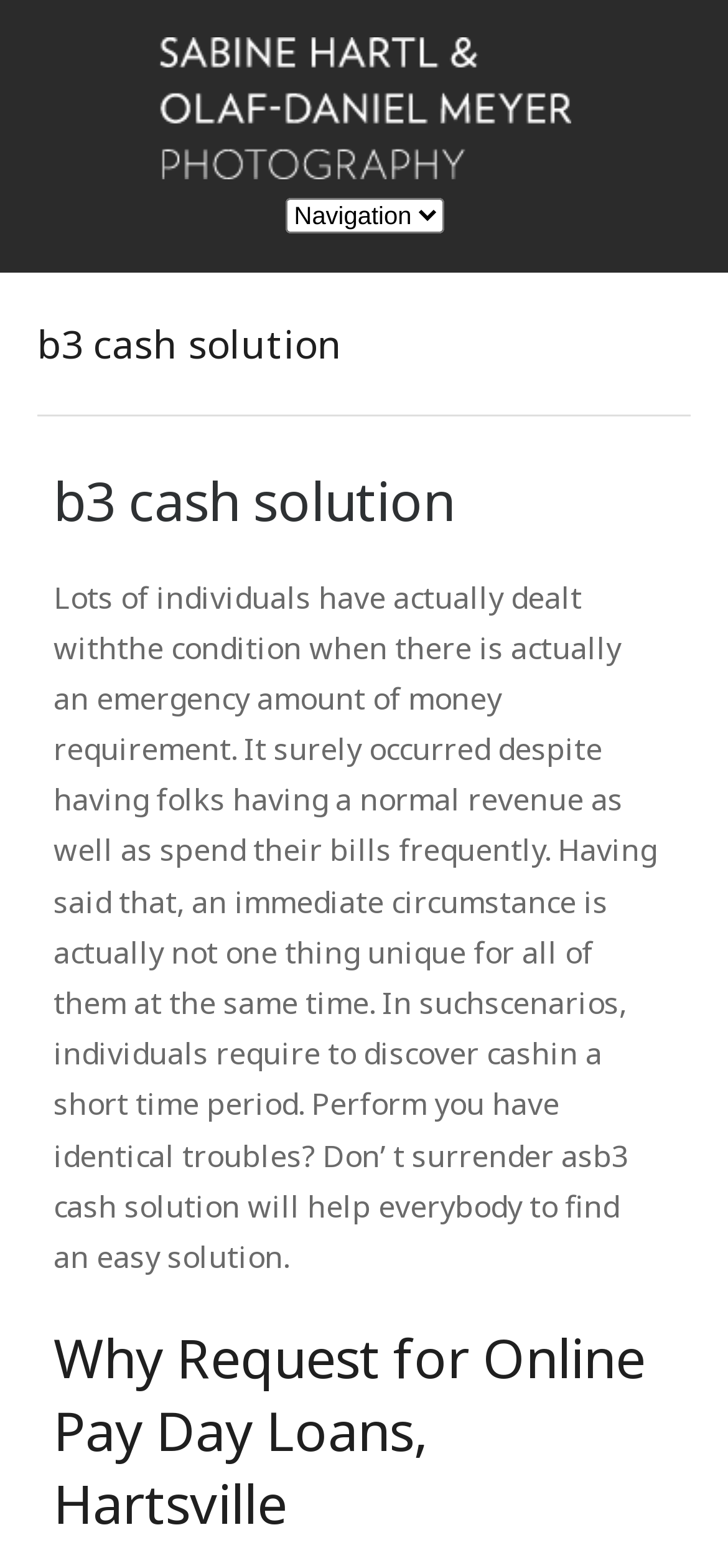Give an extensive and precise description of the webpage.

The webpage is about Hartl-Meyer Photography and b3 cash solution. At the top left, there is a heading with the title "Hartl-Meyer Photography" accompanied by a link and an image with the same name. Below this, there is a combobox in the middle of the page.

The main content of the page is focused on b3 cash solution. There are two headings with the same title "b3 cash solution", one below the other, located at the top center of the page. The first heading has a link embedded within it. 

Below these headings, there is a block of text that describes a common financial problem where individuals need cash quickly, and how b3 cash solution can provide an easy solution. This text block takes up a significant portion of the page.

At the bottom of the page, there is another heading titled "Why Request for Online Pay Day Loans, Hartsville".